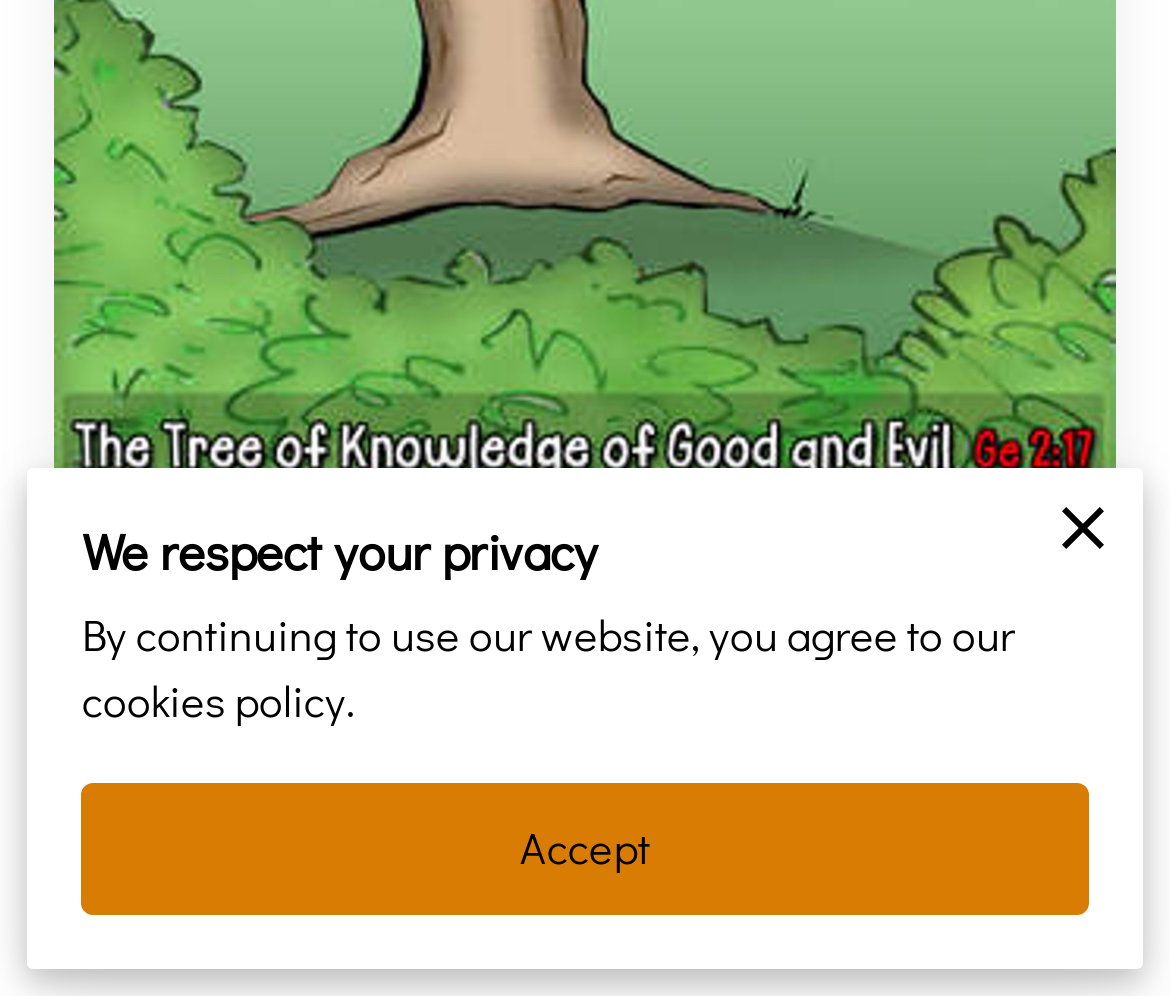Using the element description: "Universal Utterings BLOG = GODCAST", determine the bounding box coordinates for the specified UI element. The coordinates should be four float numbers between 0 and 1, [left, top, right, bottom].

[0.227, 0.066, 0.773, 0.112]